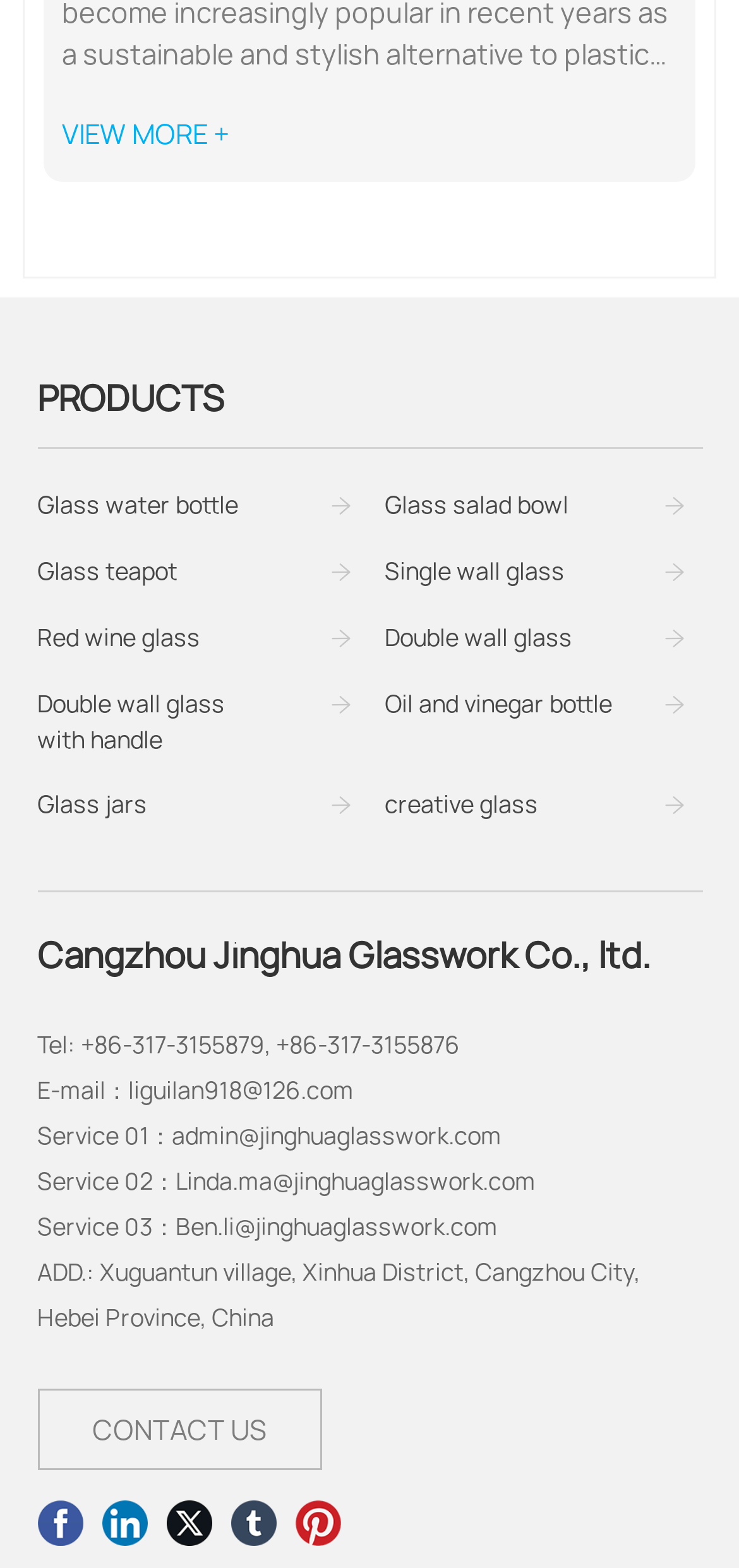What is the phone number for service 01?
Answer the question with a detailed explanation, including all necessary information.

The phone number for service 01 can be found in the link element next to the 'Service 01：' text, which reads '+86-317-3155879'.